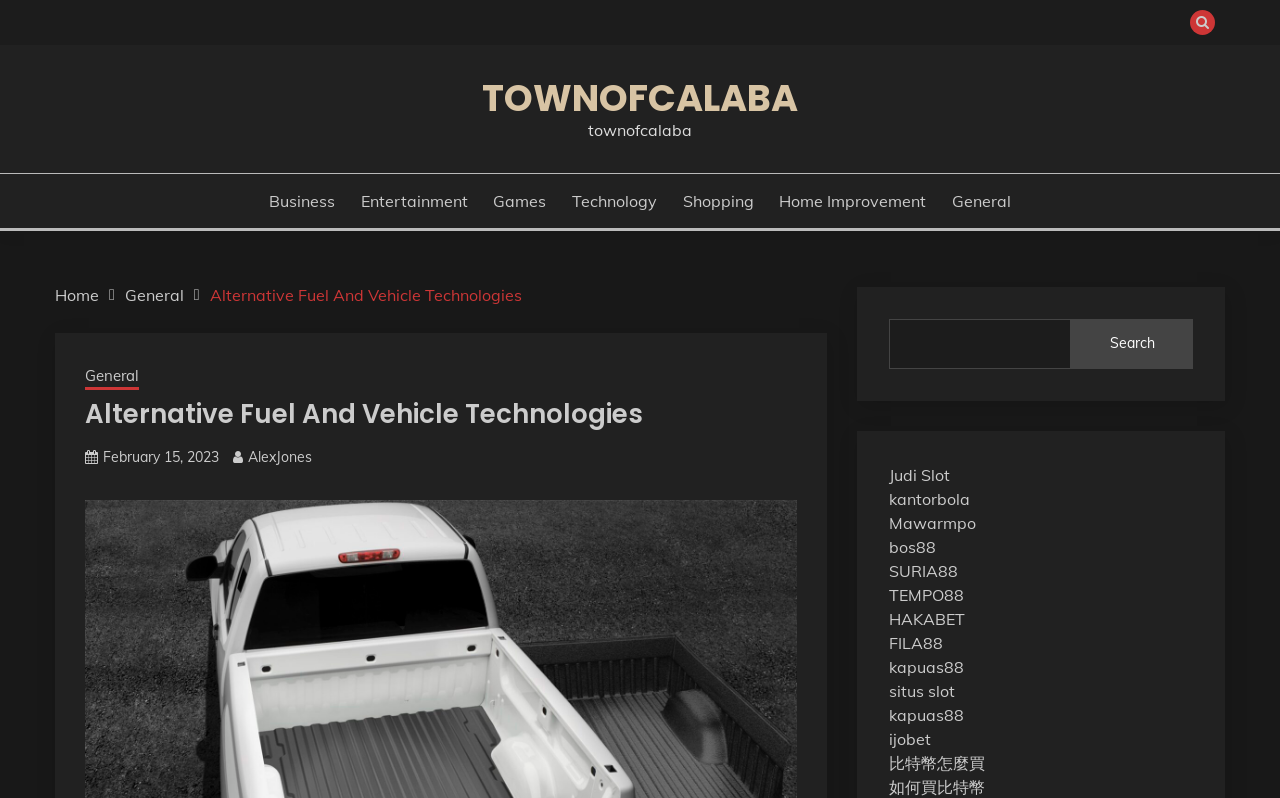Locate the bounding box coordinates of the item that should be clicked to fulfill the instruction: "Go to the townofcalaba homepage".

[0.377, 0.09, 0.623, 0.155]